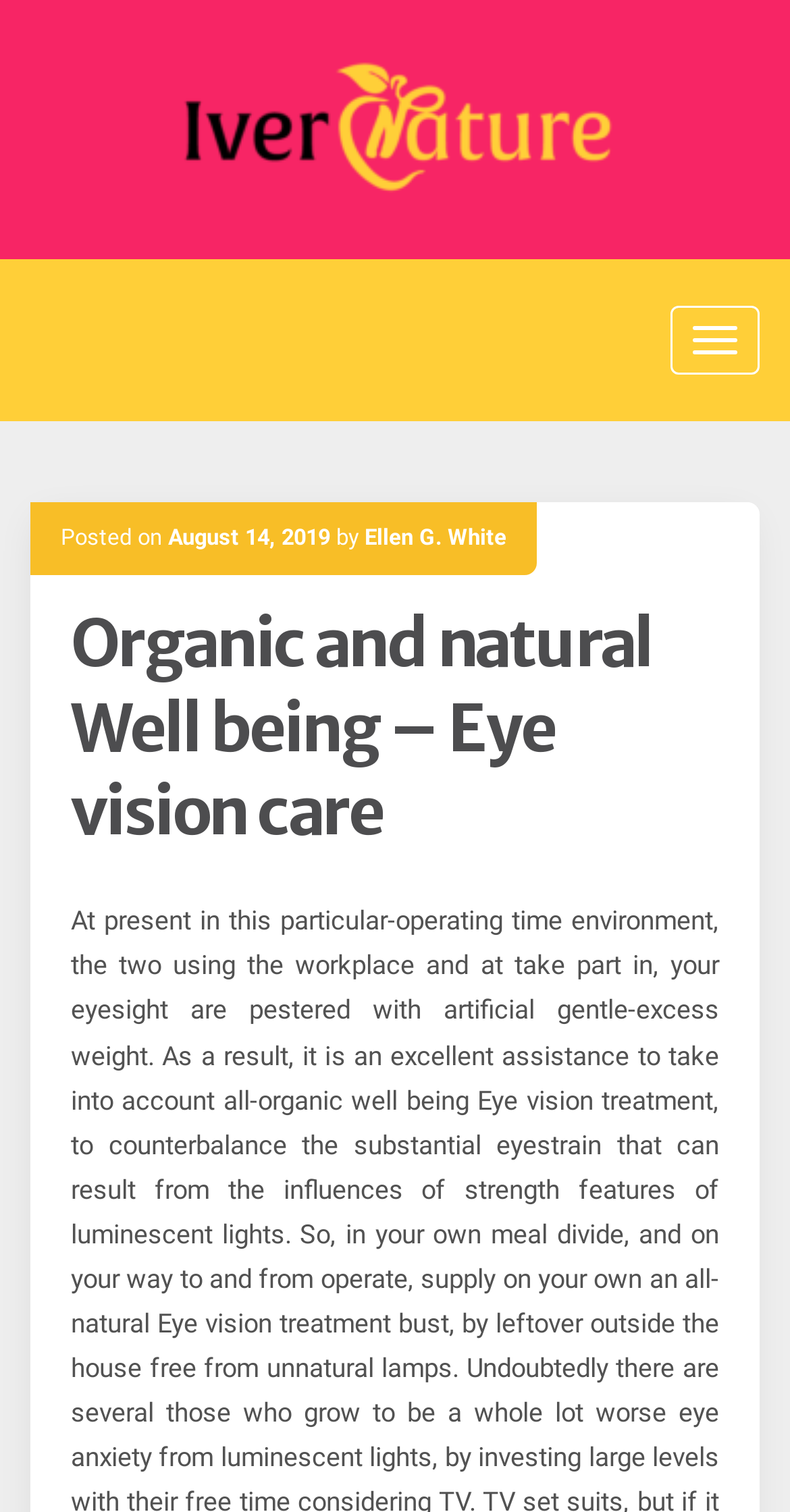What is the purpose of the button on the top-right corner? Analyze the screenshot and reply with just one word or a short phrase.

Unknown